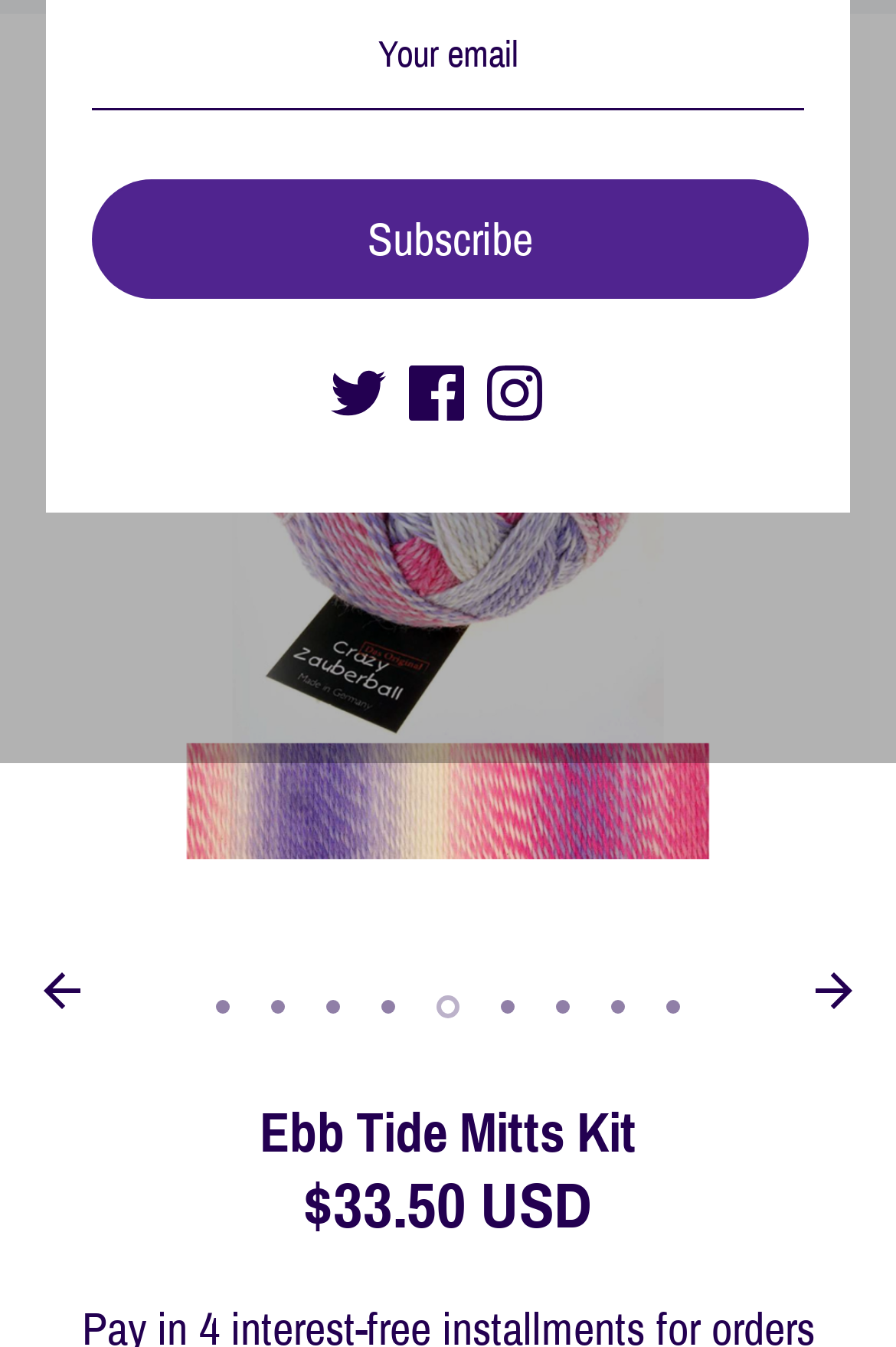Bounding box coordinates must be specified in the format (top-left x, top-left y, bottom-right x, bottom-right y). All values should be floating point numbers between 0 and 1. What are the bounding box coordinates of the UI element described as: New Kits

[0.051, 0.259, 0.795, 0.372]